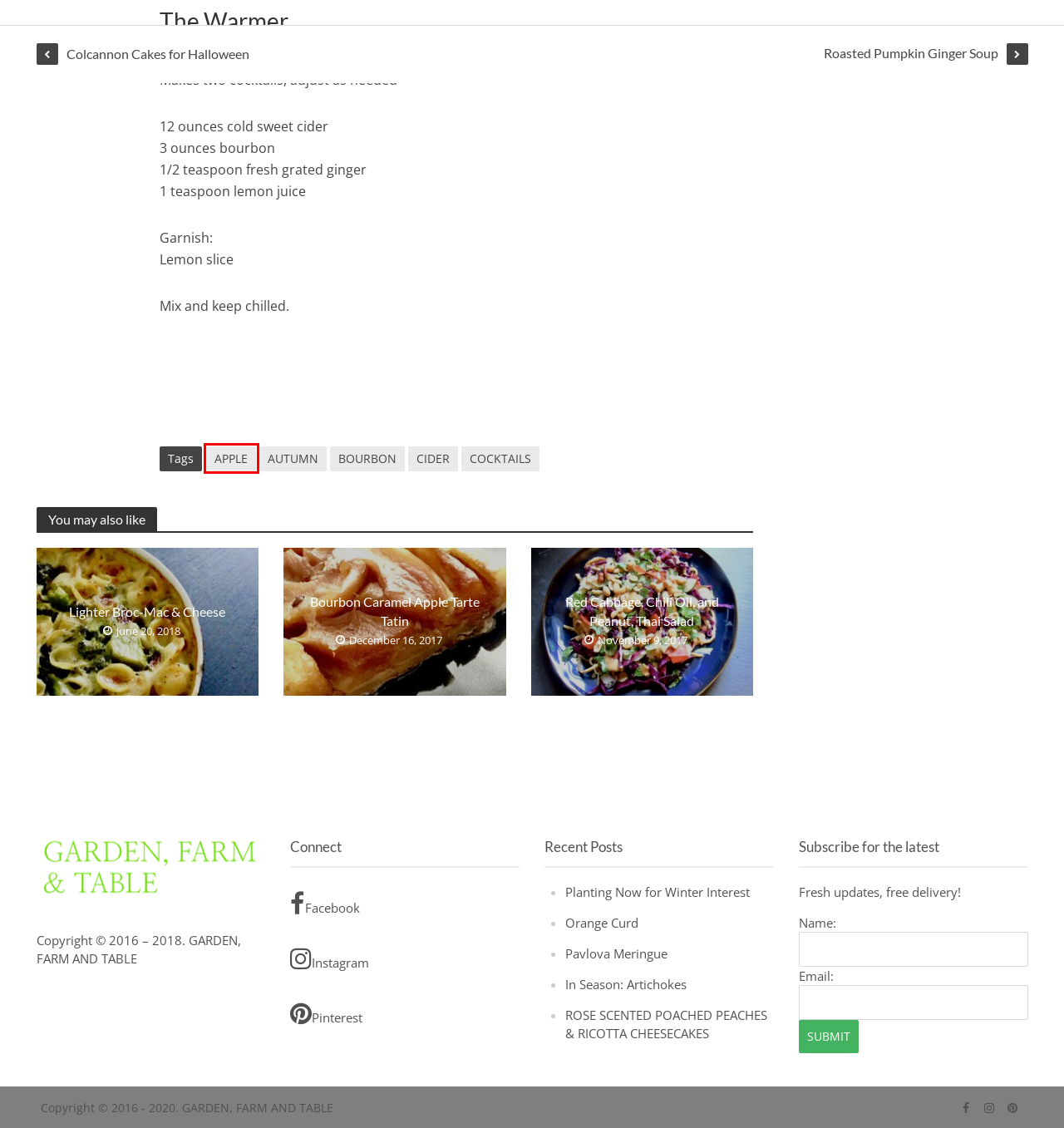You’re provided with a screenshot of a webpage that has a red bounding box around an element. Choose the best matching webpage description for the new page after clicking the element in the red box. The options are:
A. APPLE Archives - Garden, Farm and Table
B. Roasted Pumpkin Ginger Soup - Garden, Farm and Table
C. CIDER Archives - Garden, Farm and Table
D. Lighter Broc-Mac & Cheese - Garden, Farm and Table
E. ROSE SCENTED POACHED PEACHES & RICOTTA CHEESECAKES - Garden, Farm and Table
F. In Season: Artichokes - Garden, Farm and Table
G. Bourbon Caramel Apple Tarte Tatin - Garden, Farm and Table
H. BOURBON Archives - Garden, Farm and Table

A